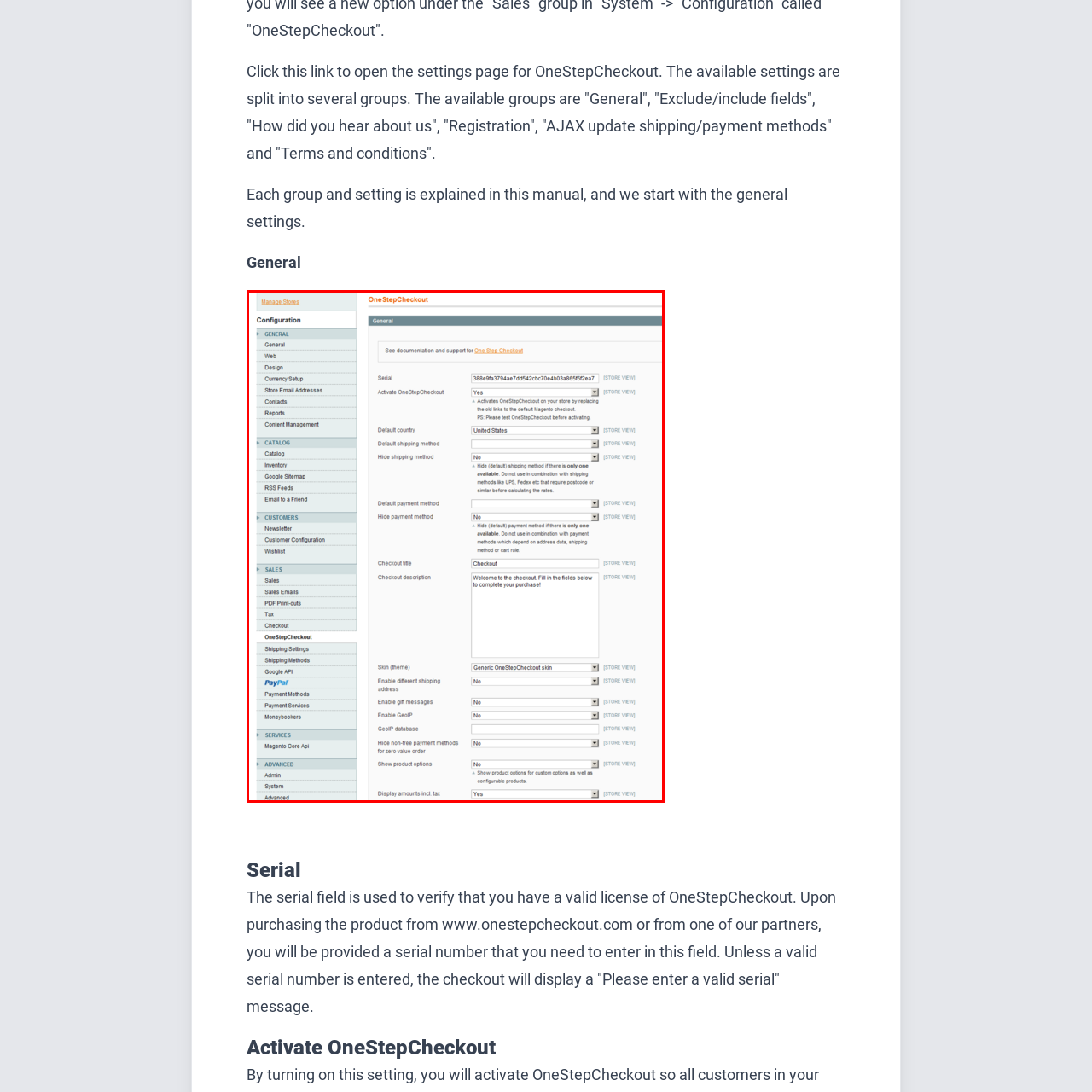What is the purpose of the OneStepCheckout tool?  
Focus on the image bordered by the red line and provide a detailed answer that is thoroughly based on the image's contents.

The OneStepCheckout tool is designed to streamline the checkout process for e-commerce websites, making it easier and more efficient for customers to complete their purchases.